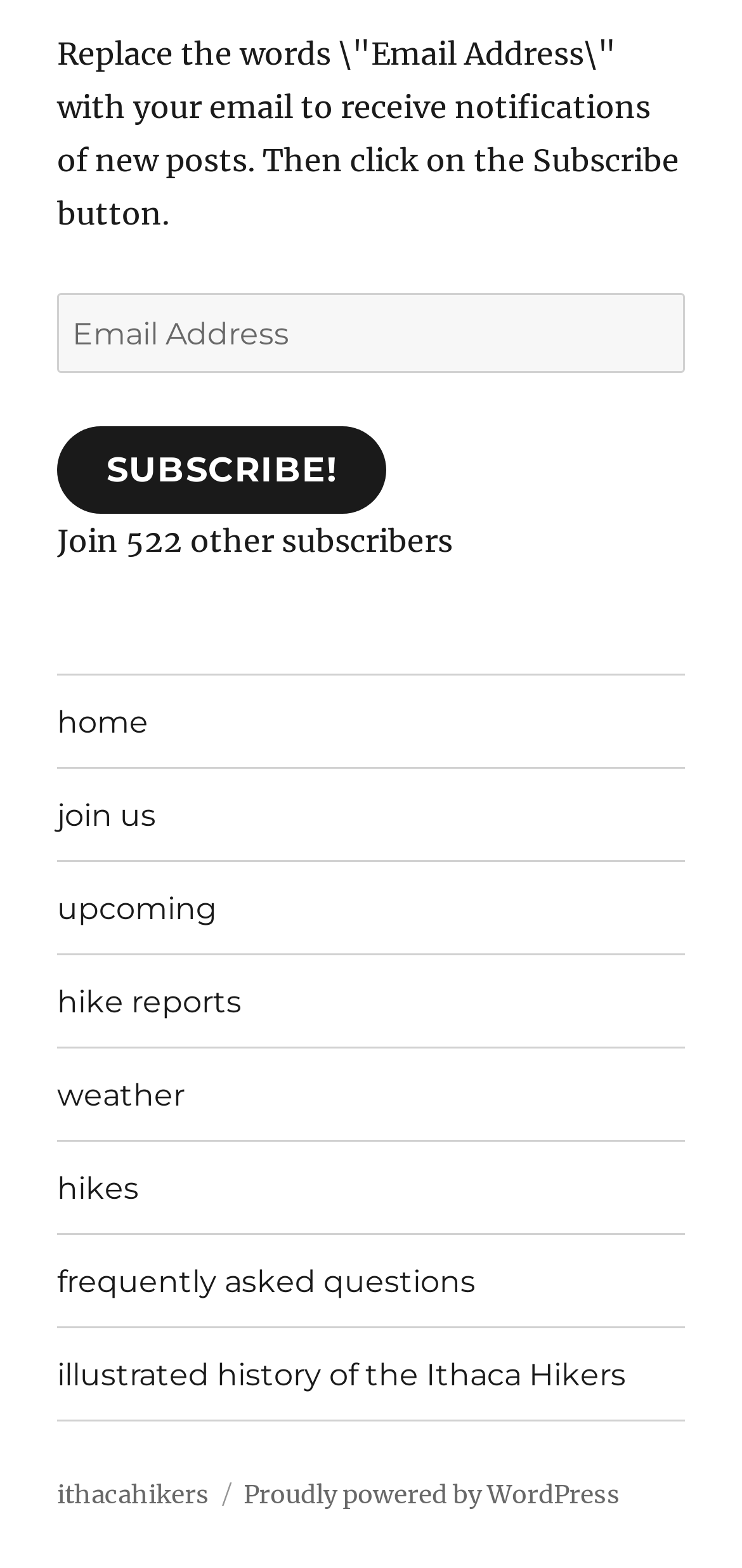How many subscribers are there?
Provide a detailed and extensive answer to the question.

The static text 'Join 522 other subscribers' suggests that there are currently 522 subscribers, and the user is being invited to join them.